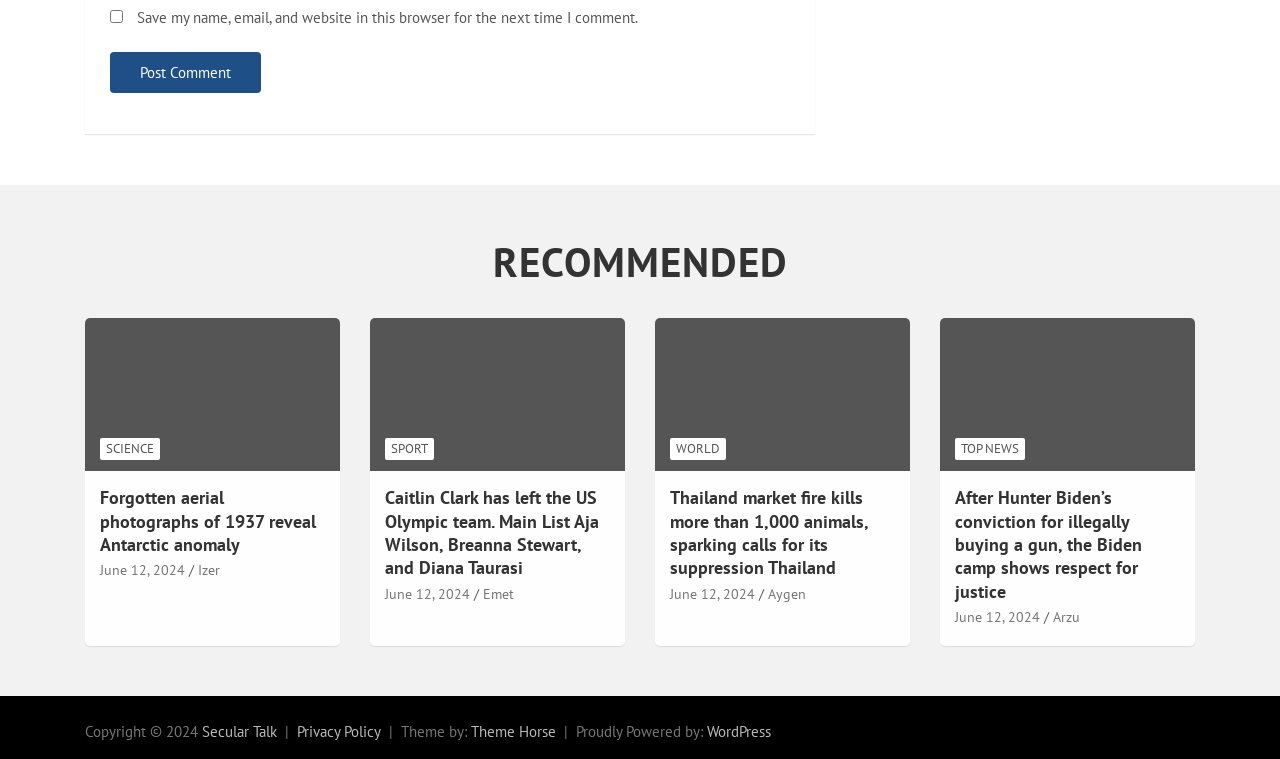Refer to the image and provide an in-depth answer to the question:
What is the category of the article 'Forgotten aerial photographs of 1937 reveal Antarctic anomaly'?

I determined the category by looking at the link 'SCIENCE' which is located near the heading 'Forgotten aerial photographs of 1937 reveal Antarctic anomaly'.